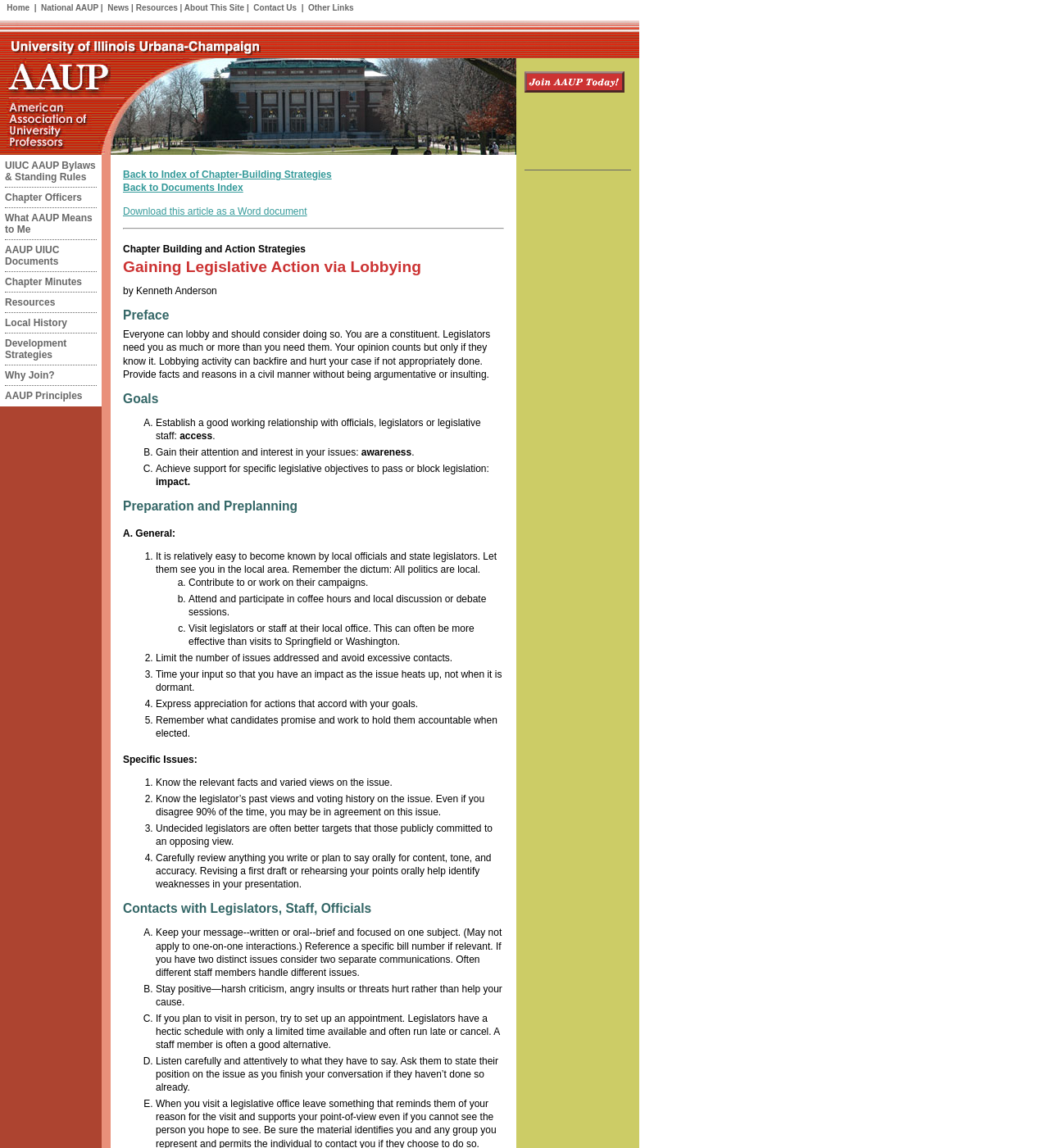Please identify the bounding box coordinates of the element's region that should be clicked to execute the following instruction: "Go to Back to Index of Chapter-Building Strategies". The bounding box coordinates must be four float numbers between 0 and 1, i.e., [left, top, right, bottom].

[0.117, 0.147, 0.316, 0.157]